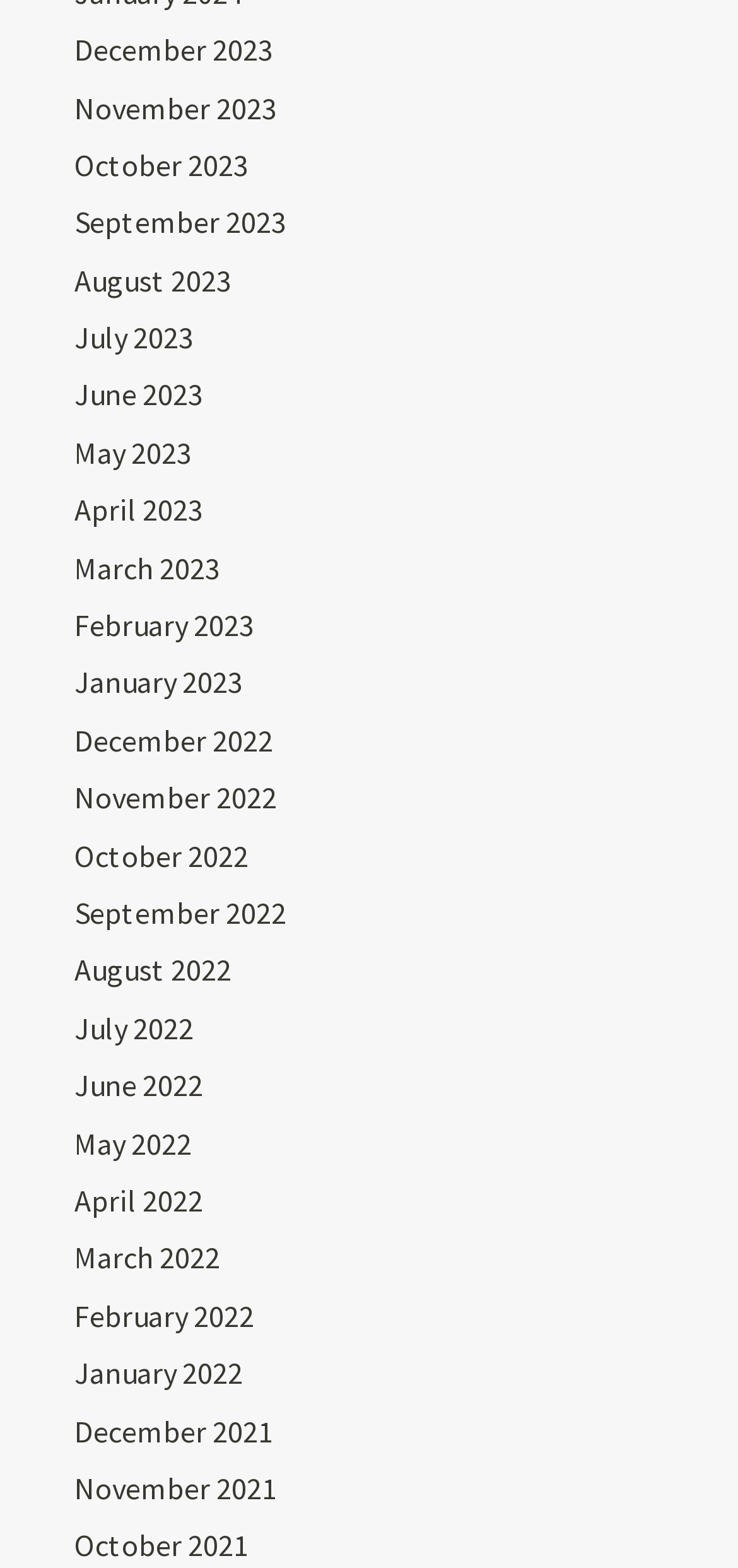Determine the bounding box coordinates for the HTML element mentioned in the following description: "August 2022". The coordinates should be a list of four floats ranging from 0 to 1, represented as [left, top, right, bottom].

[0.1, 0.607, 0.313, 0.631]